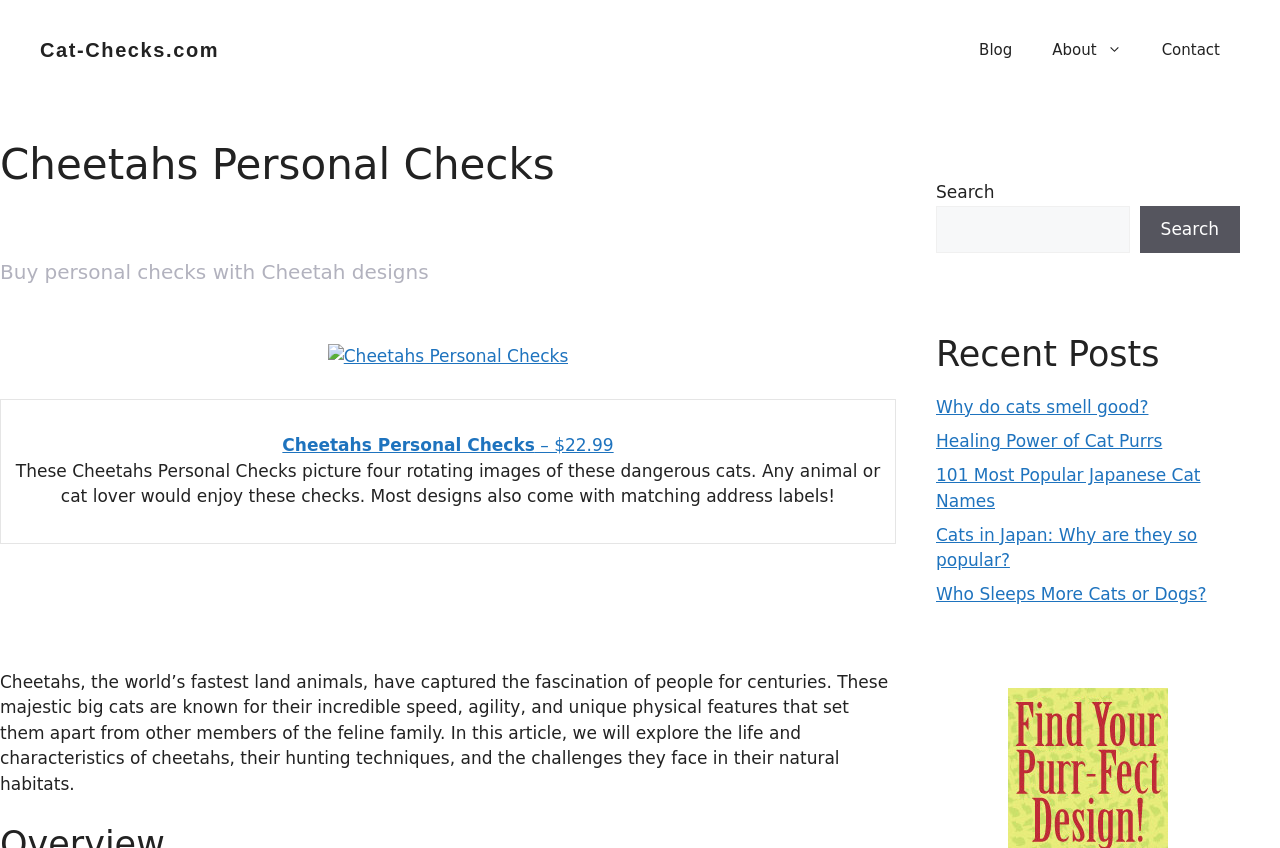Offer a comprehensive description of the webpage’s content and structure.

This webpage is about Cheetahs Personal Checks, featuring four rotating images of these dangerous cats. At the top, there is a banner with a link to the website "Cat-Checks.com". Below the banner, there is a navigation menu with links to "Blog", "About", and "Contact". 

On the left side, there is a header section with a heading "Cheetahs Personal Checks" and a subheading "Buy personal checks with Cheetah designs". Below the header, there is a link to "Cheetahs Personal Checks" with an accompanying image. 

The main content area is divided into two sections. The left section contains a table with a row of information about the Cheetahs Personal Checks, including a description and a price of $22.99. The description explains that the checks feature four rotating images of cheetahs and are suitable for animal or cat lovers. 

Below the table, there is a block of text that provides information about cheetahs, including their speed, agility, and physical features. 

On the right side, there is a complementary section with a search bar and a list of recent posts, including links to articles about cats, such as "Why do cats smell good?", "Healing Power of Cat Purrs", and "101 Most Popular Japanese Cat Names".